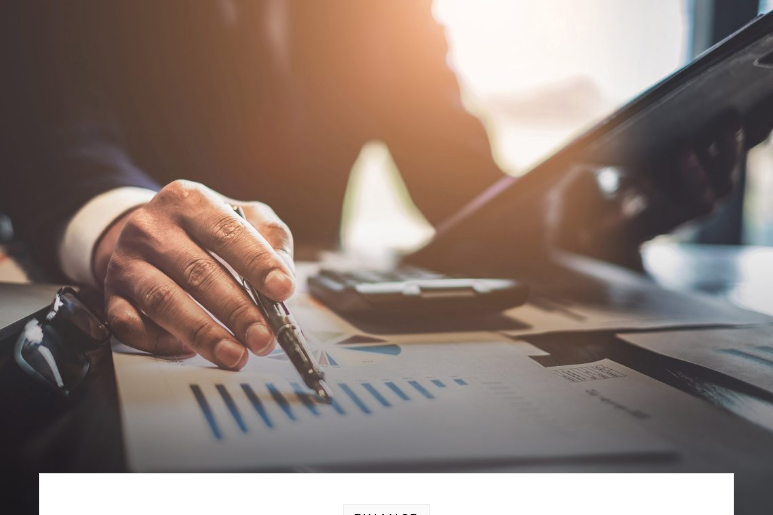Is the workspace in the image cluttered?
Refer to the image and provide a concise answer in one word or phrase.

No